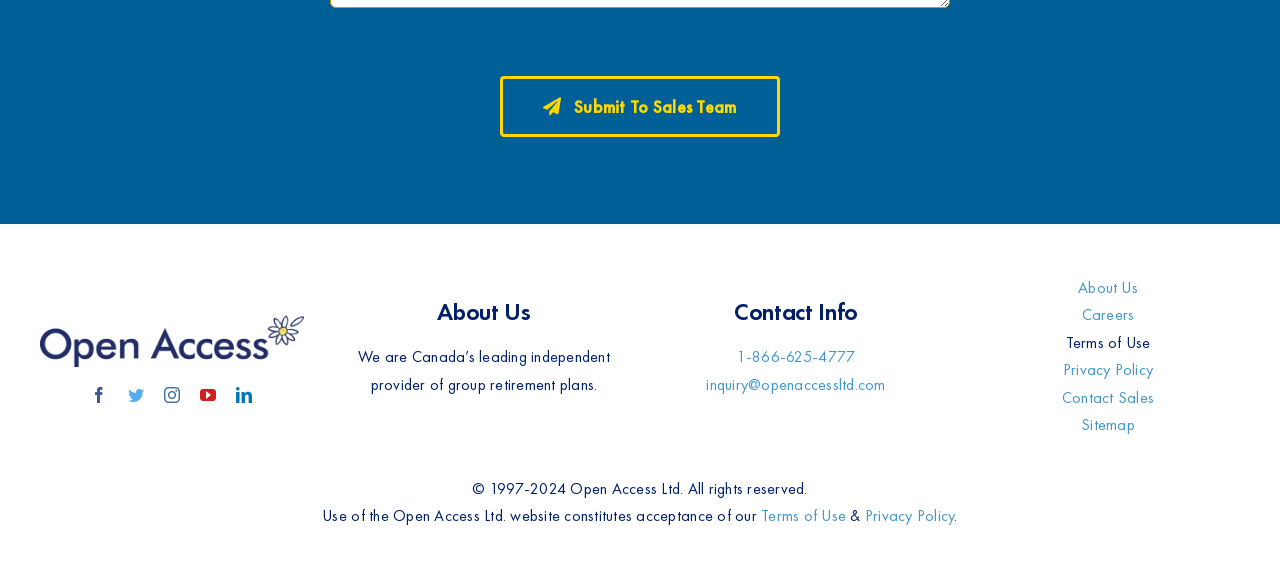How many social media links are there?
Answer the question with just one word or phrase using the image.

5